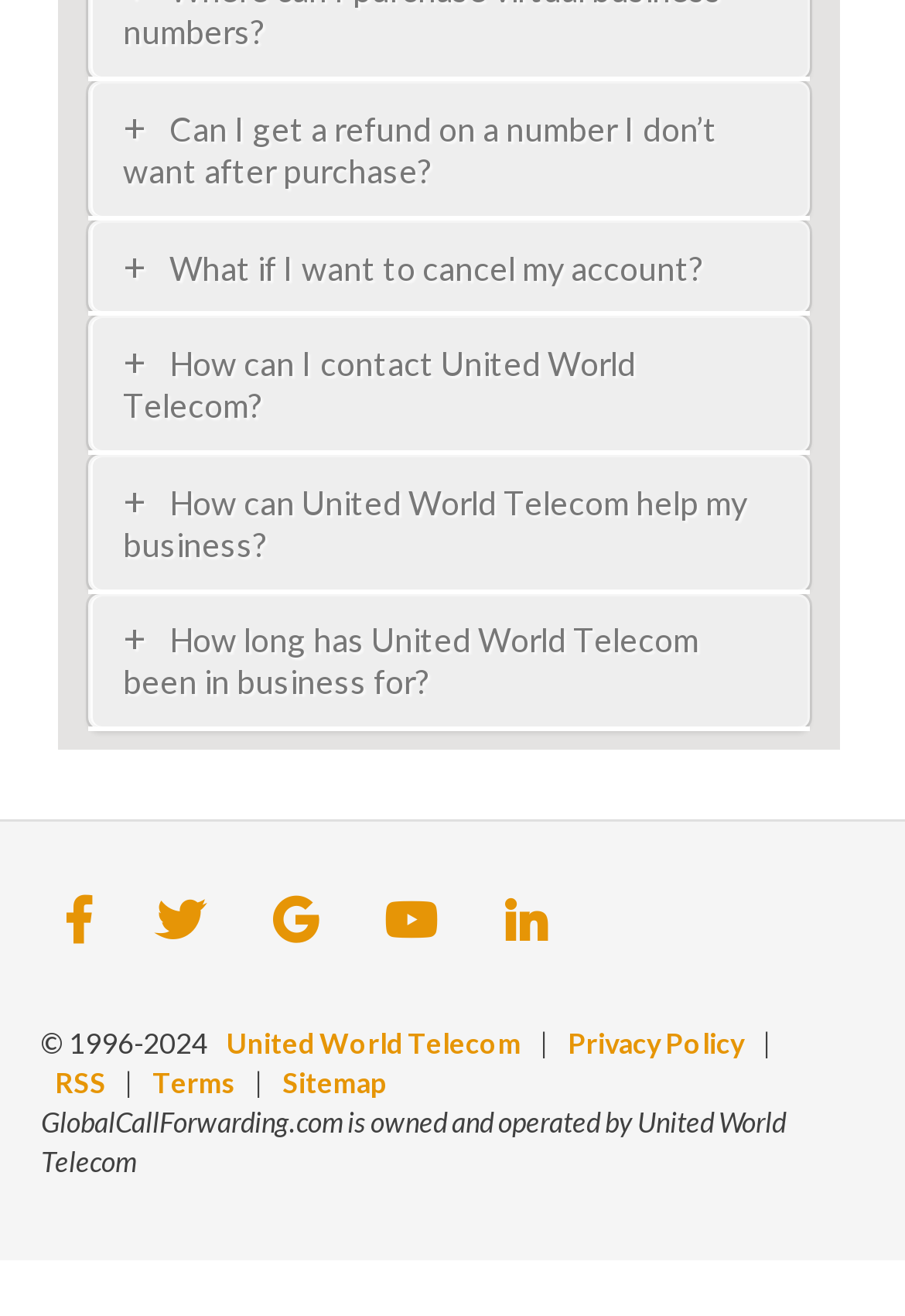How can I cancel my account?
Please respond to the question thoroughly and include all relevant details.

The webpage states that if you want to cancel your account, you can do so through the control panel or via email before the end of the current month, and the cancellation will take effect starting from the next billing cycle.